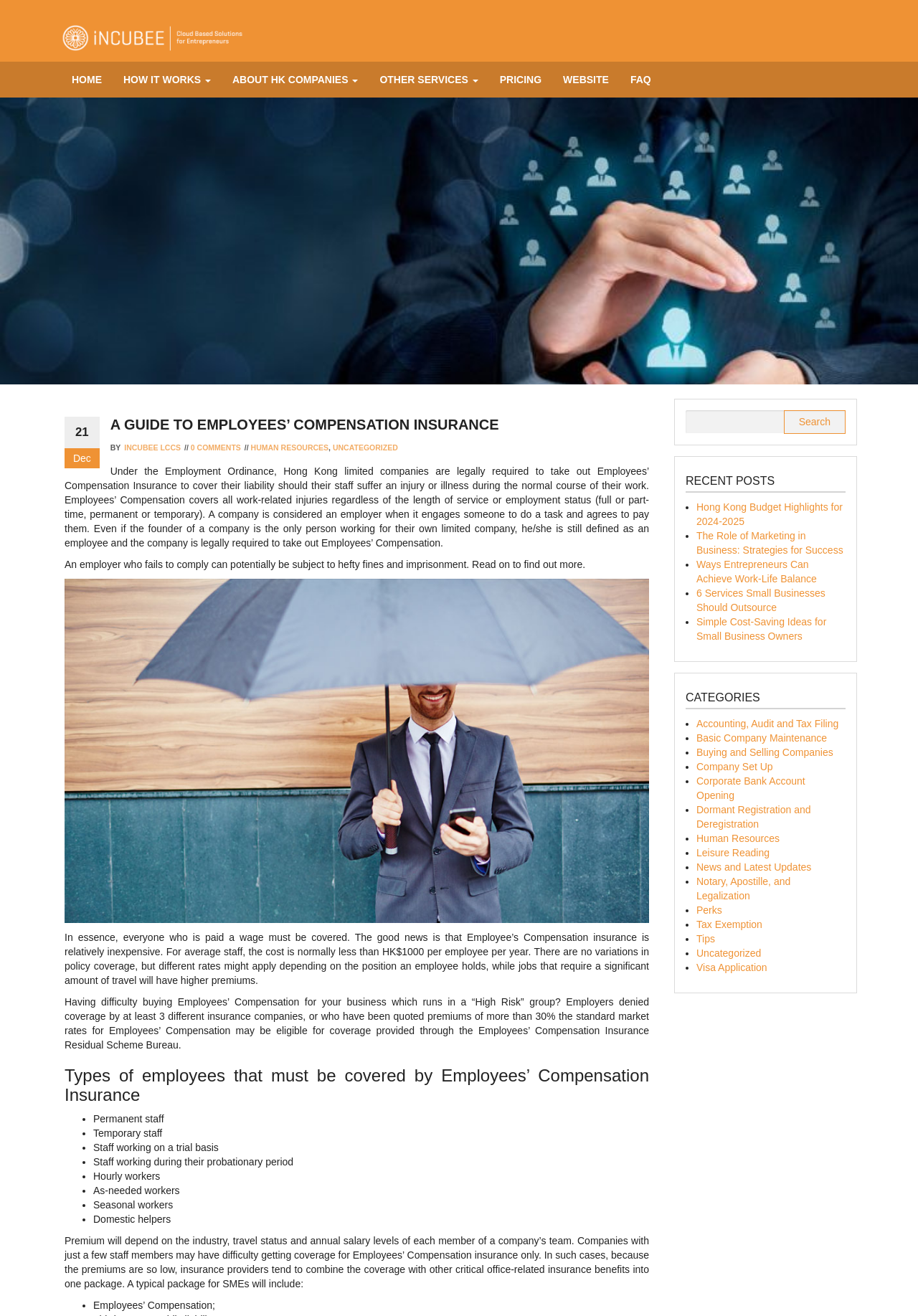Locate the bounding box coordinates of the clickable area needed to fulfill the instruction: "Search for something".

[0.747, 0.312, 0.921, 0.33]